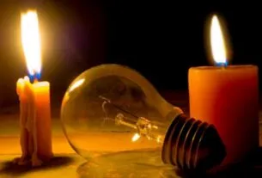Analyze the image and provide a detailed caption.

The image depicts a serene and atmospheric scene illuminated by candlelight. In the foreground, a glass light bulb lies on a surface, while two candles emit soft, flickering flames, casting warm light into the surrounding darkness. The juxtaposition of the light bulb and the candles symbolizes the ongoing struggle with power supply issues, reflecting themes of energy and resilience. This visual narrative may resonate with current discussions around load shedding, highlighting the shift from conventional electricity to alternative sources during times of power shortages. The calming glow of the candles offers a moment of reflection amidst the challenges presented by unreliable energy supplies.